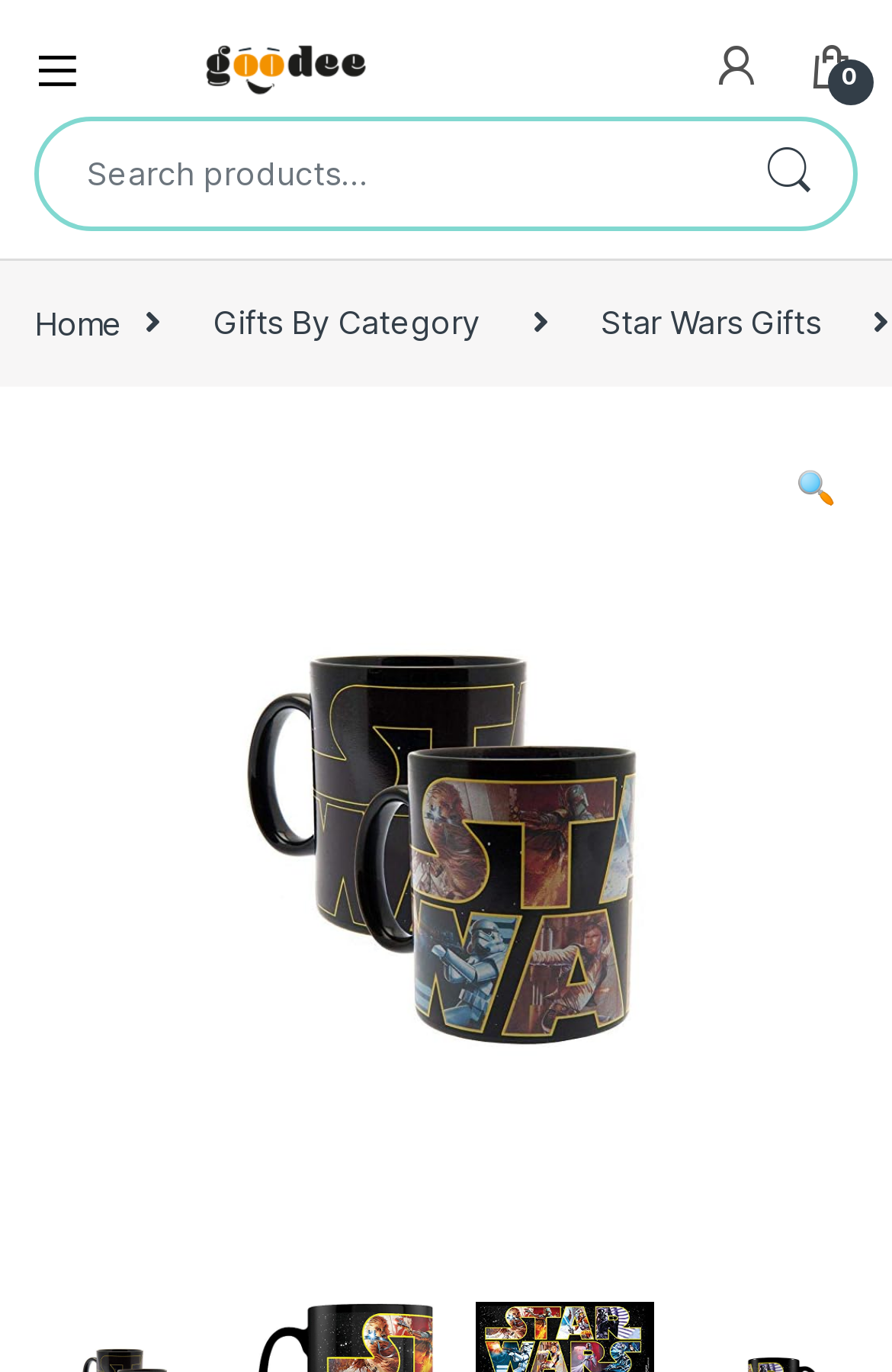Refer to the image and provide an in-depth answer to the question:
How many links are there in the top section of the webpage?

The top section of the webpage contains four links: 'Goodee Gift Shop', 'r', 'n 0', and a search icon.